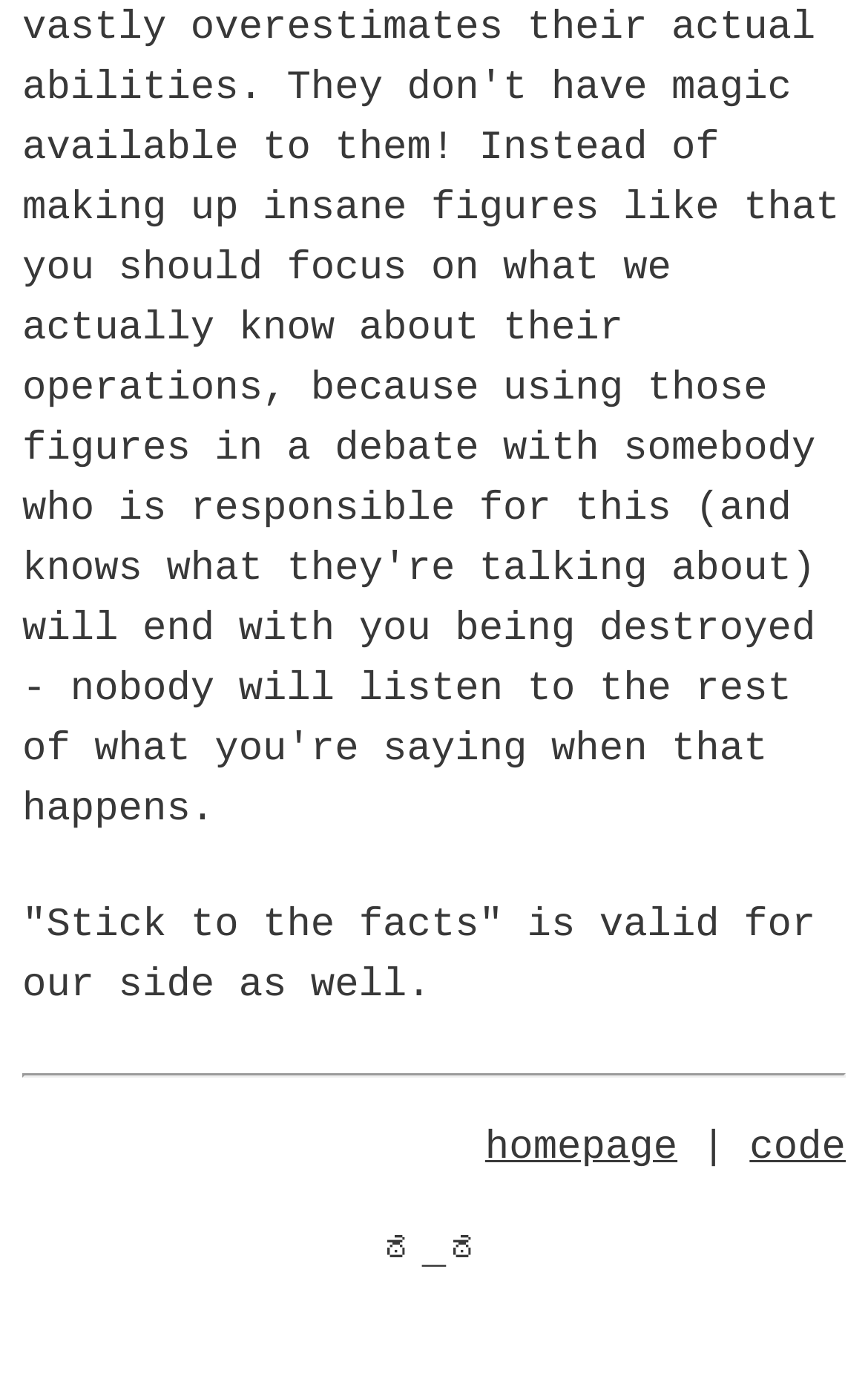Answer with a single word or phrase: 
What is the quote displayed at the top of the webpage?

'Stick to the facts' is valid for our side as well.